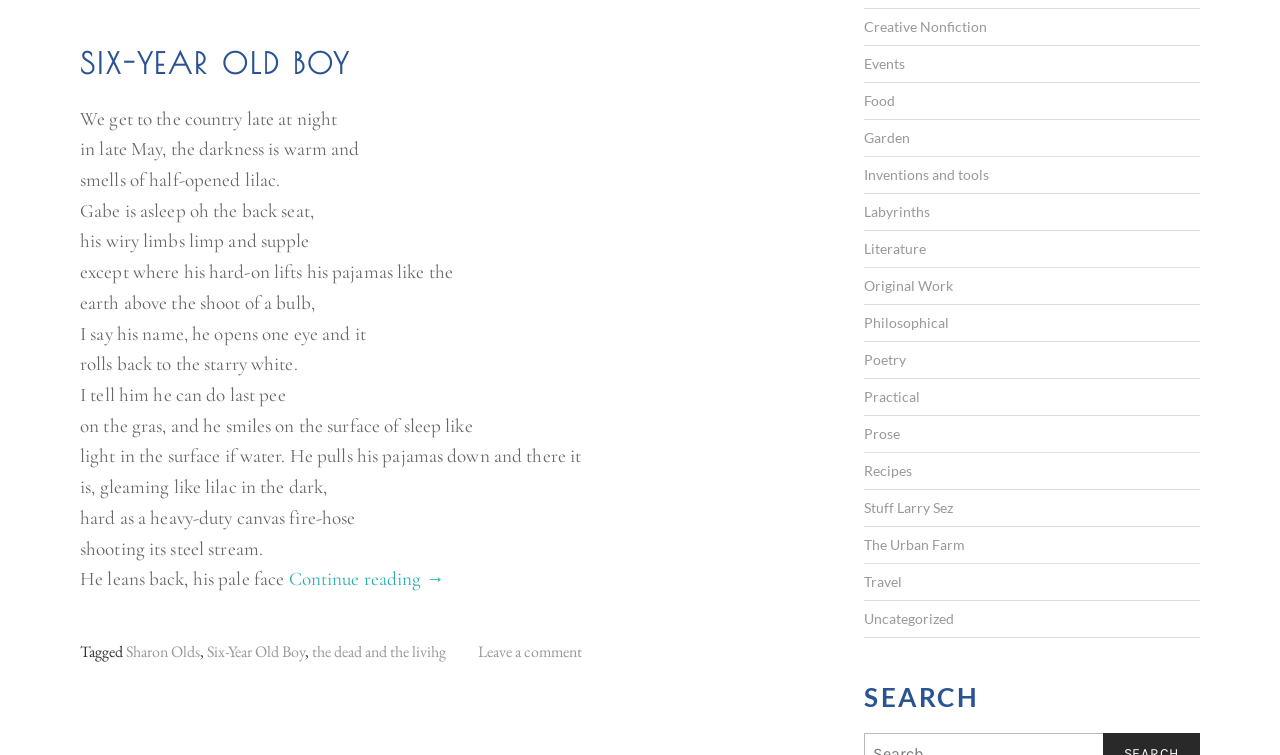Give a concise answer of one word or phrase to the question: 
What is the poem about?

A six-year-old boy